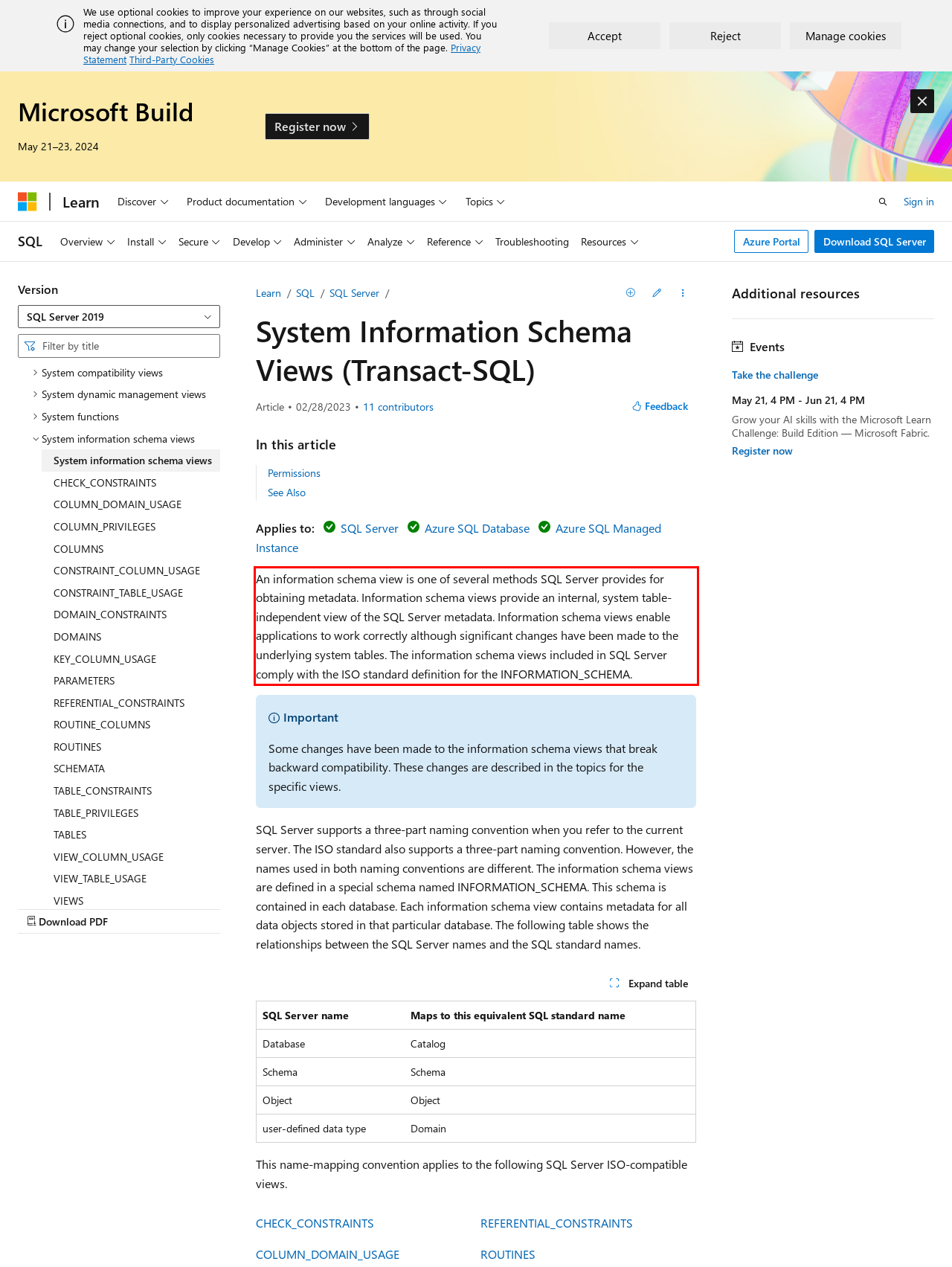Using OCR, extract the text content found within the red bounding box in the given webpage screenshot.

An information schema view is one of several methods SQL Server provides for obtaining metadata. Information schema views provide an internal, system table-independent view of the SQL Server metadata. Information schema views enable applications to work correctly although significant changes have been made to the underlying system tables. The information schema views included in SQL Server comply with the ISO standard definition for the INFORMATION_SCHEMA.